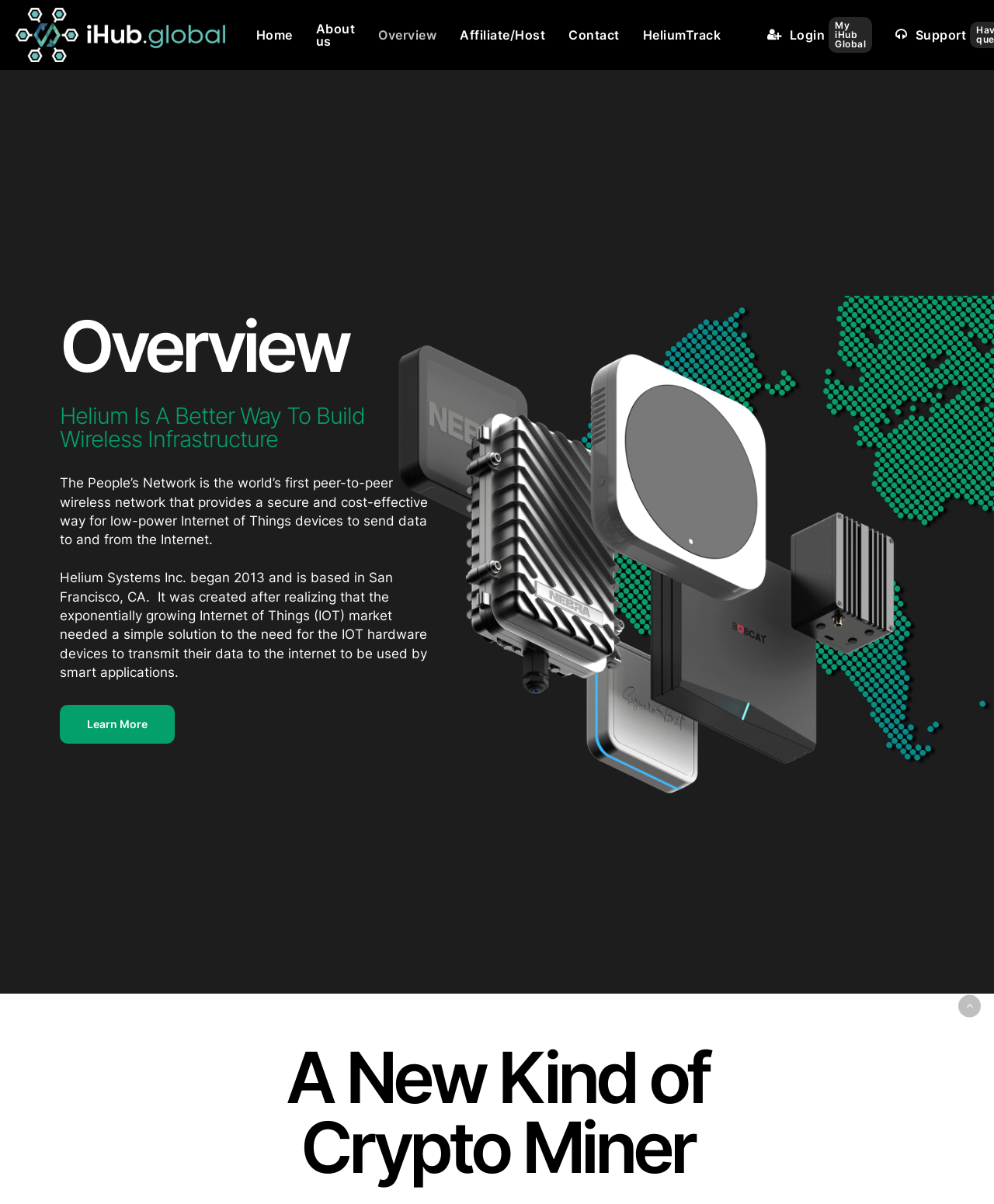Given the element description: "LoginMy iHub Global", predict the bounding box coordinates of this UI element. The coordinates must be four float numbers between 0 and 1, given as [left, top, right, bottom].

[0.76, 0.014, 0.889, 0.044]